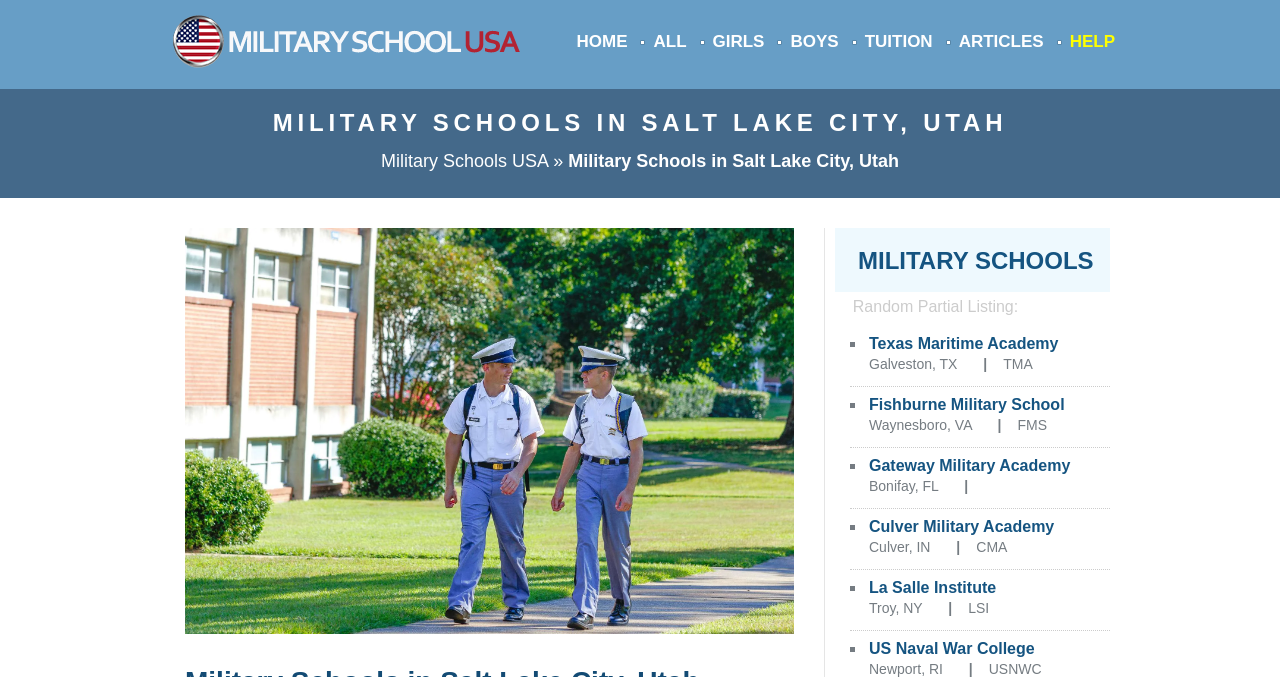Please indicate the bounding box coordinates for the clickable area to complete the following task: "Click on the 'HOME' link". The coordinates should be specified as four float numbers between 0 and 1, i.e., [left, top, right, bottom].

[0.45, 0.047, 0.49, 0.075]